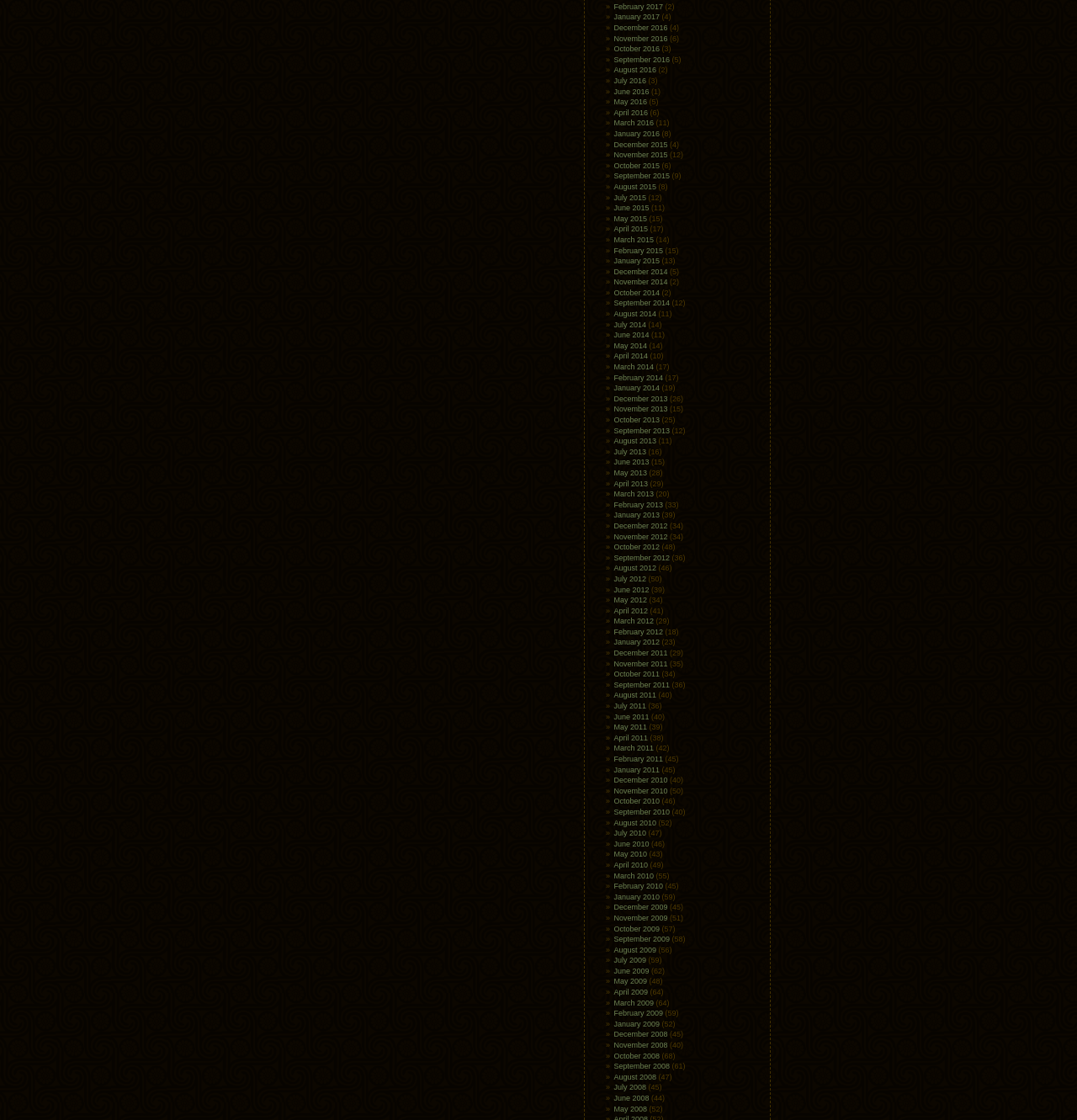Identify the coordinates of the bounding box for the element that must be clicked to accomplish the instruction: "View January 2017".

[0.57, 0.012, 0.613, 0.019]